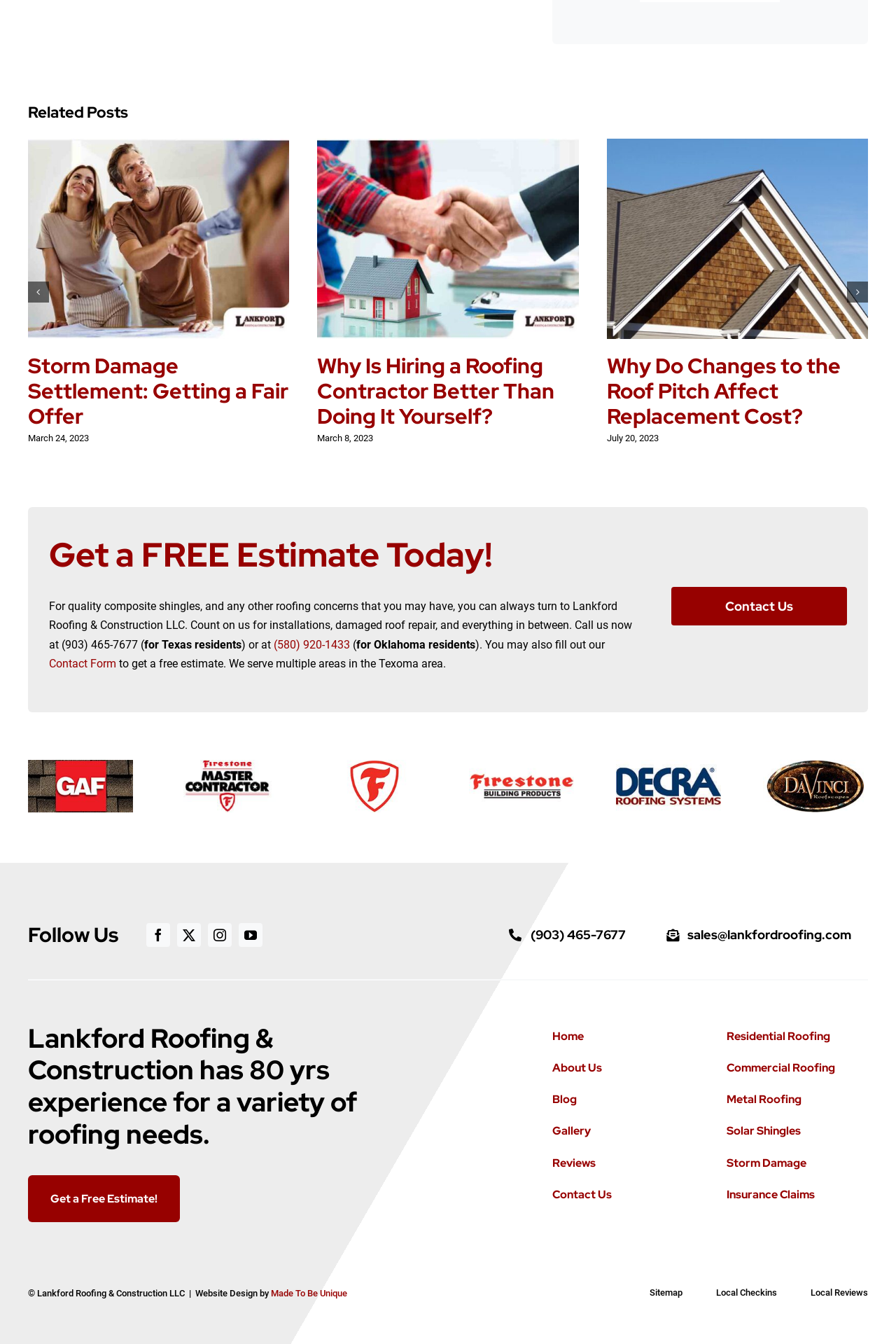Identify the bounding box coordinates of the HTML element based on this description: "Home".

None